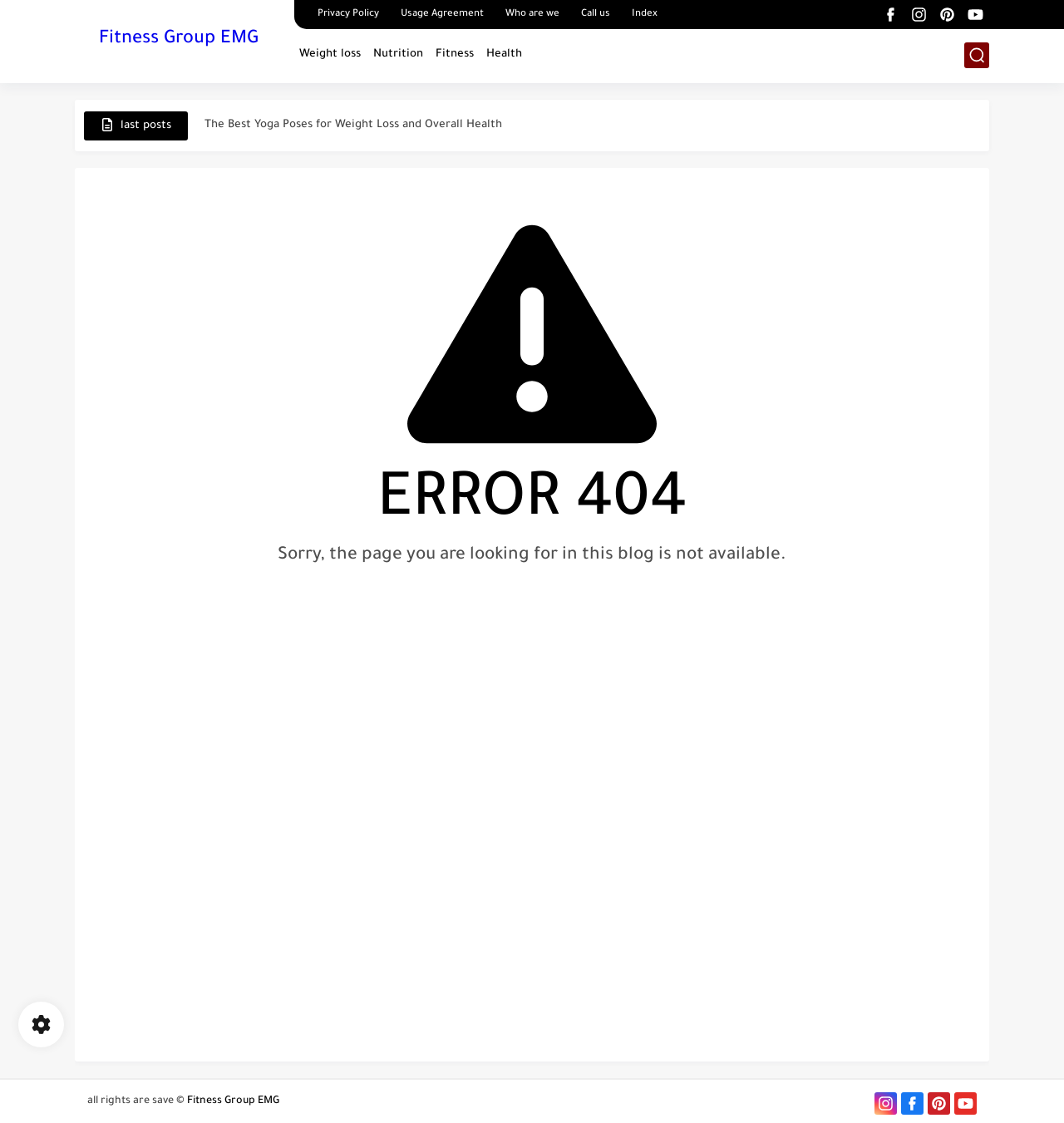How many social media links are available?
Answer the question with as much detail as possible.

I counted the social media links at the top and bottom of the webpage, including Facebook, Instagram, Pinterest, and YouTube, and found a total of 5 links.